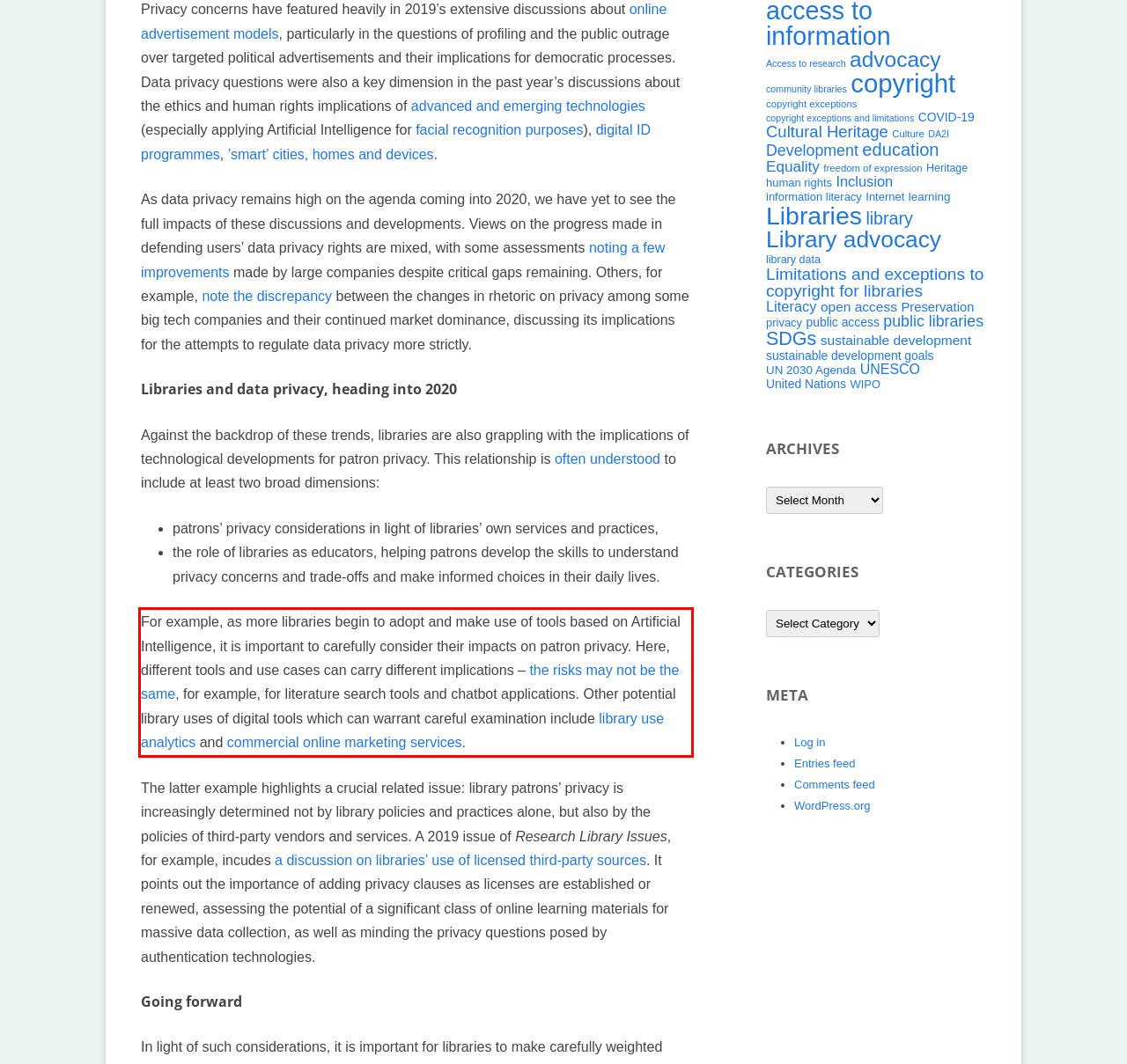You are provided with a screenshot of a webpage that includes a UI element enclosed in a red rectangle. Extract the text content inside this red rectangle.

For example, as more libraries begin to adopt and make use of tools based on Artificial Intelligence, it is important to carefully consider their impacts on patron privacy. Here, different tools and use cases can carry different implications – the risks may not be the same, for example, for literature search tools and chatbot applications. Other potential library uses of digital tools which can warrant careful examination include library use analytics and commercial online marketing services.